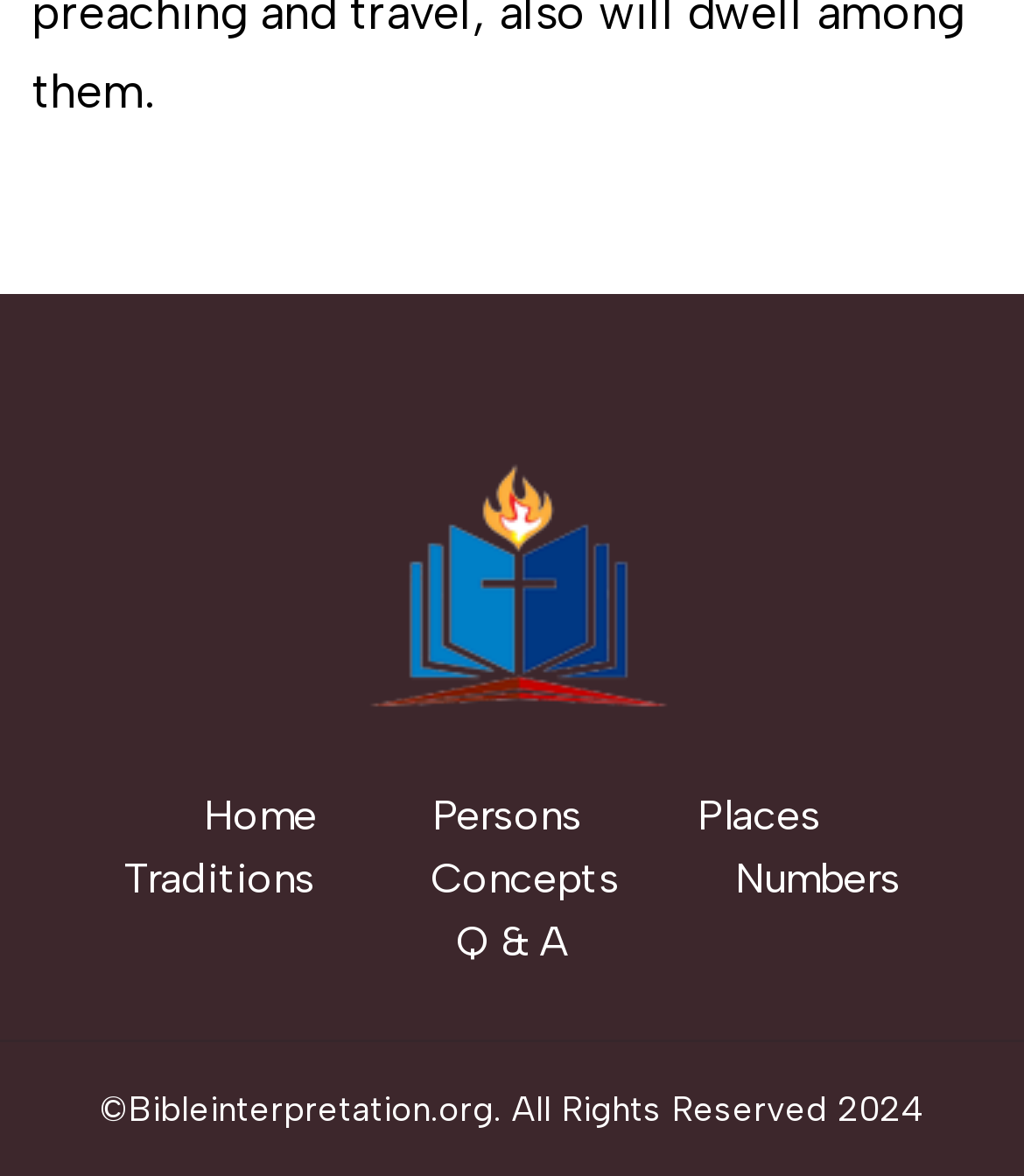What is the name of the organization?
Use the image to answer the question with a single word or phrase.

Bibleinterpretation.org